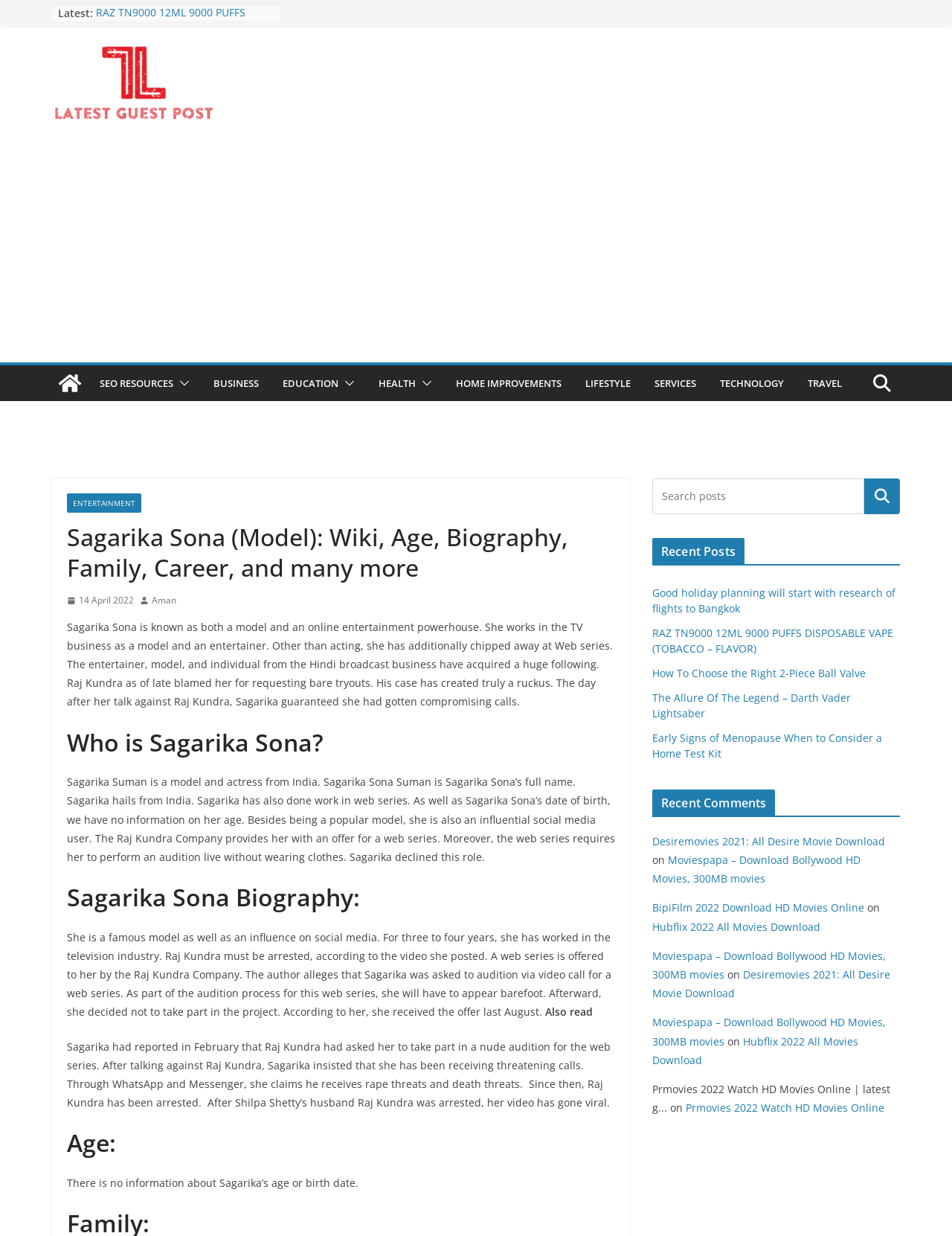Pinpoint the bounding box coordinates of the element to be clicked to execute the instruction: "view the 'ENTERTAINMENT' page".

[0.07, 0.399, 0.148, 0.415]